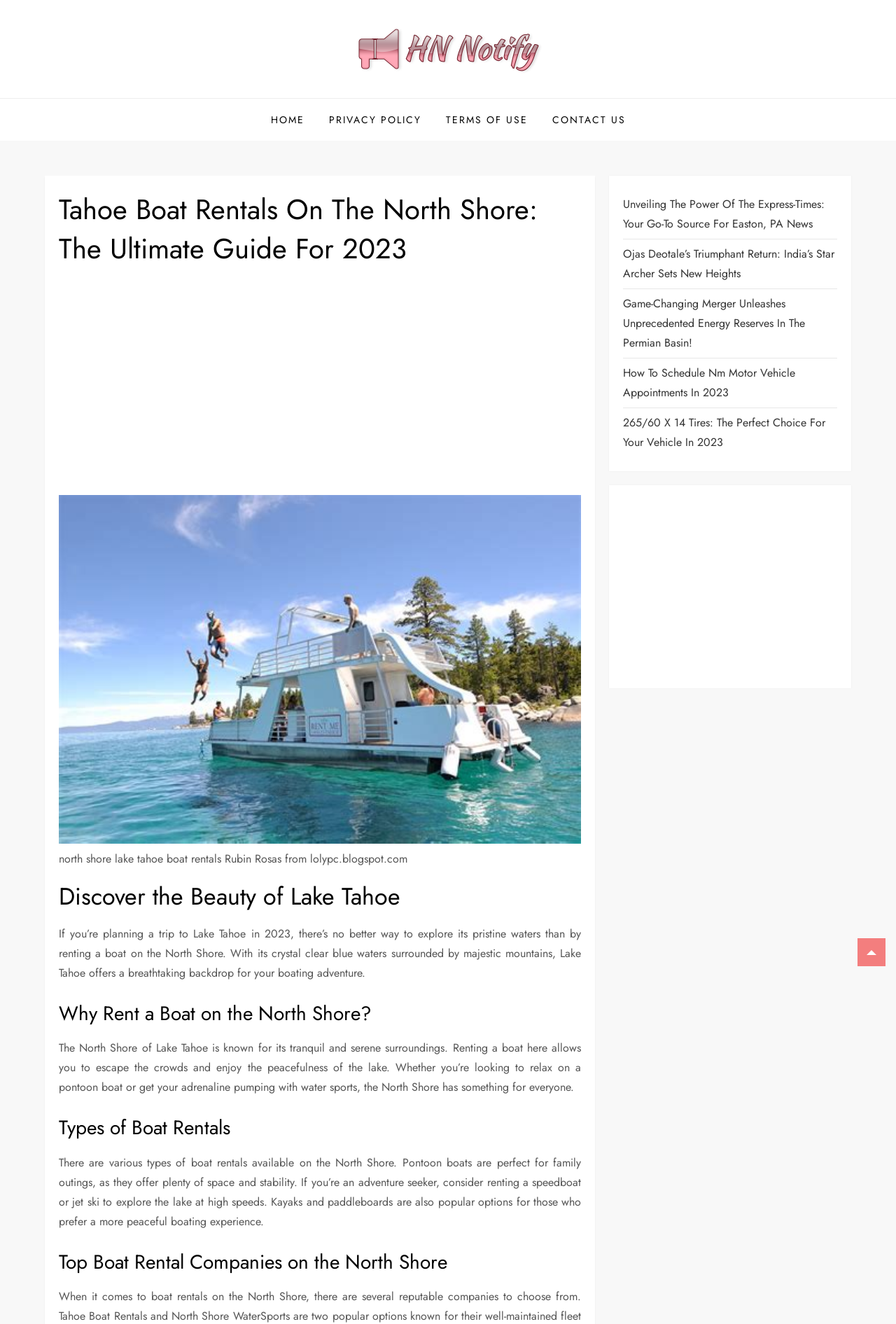Please identify the bounding box coordinates for the region that you need to click to follow this instruction: "Read the article about Discover the Beauty of Lake Tahoe".

[0.066, 0.665, 0.649, 0.69]